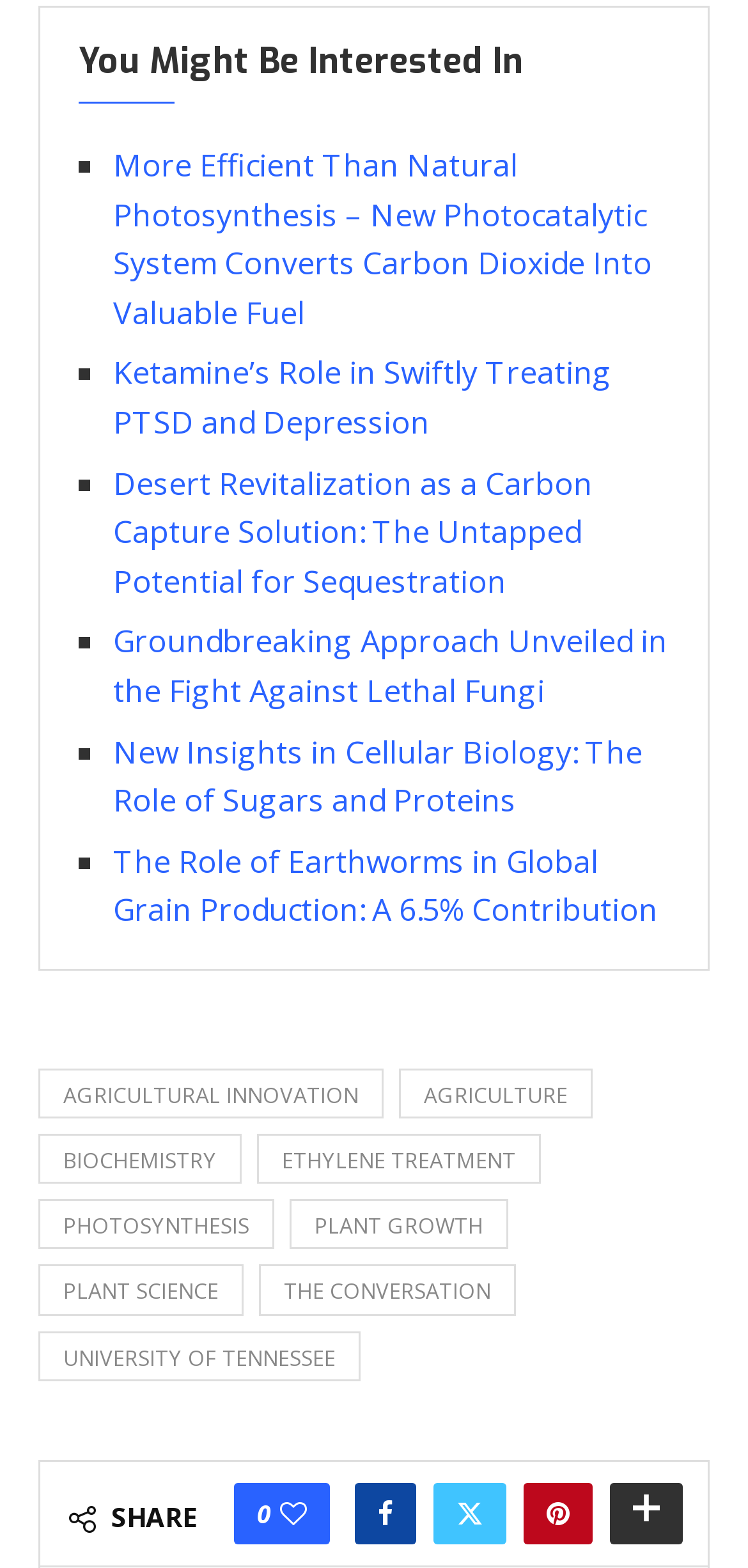How many articles are listed on the webpage?
Kindly answer the question with as much detail as you can.

There are six article links listed on the webpage, each with a brief title and a list marker '■' preceding it.